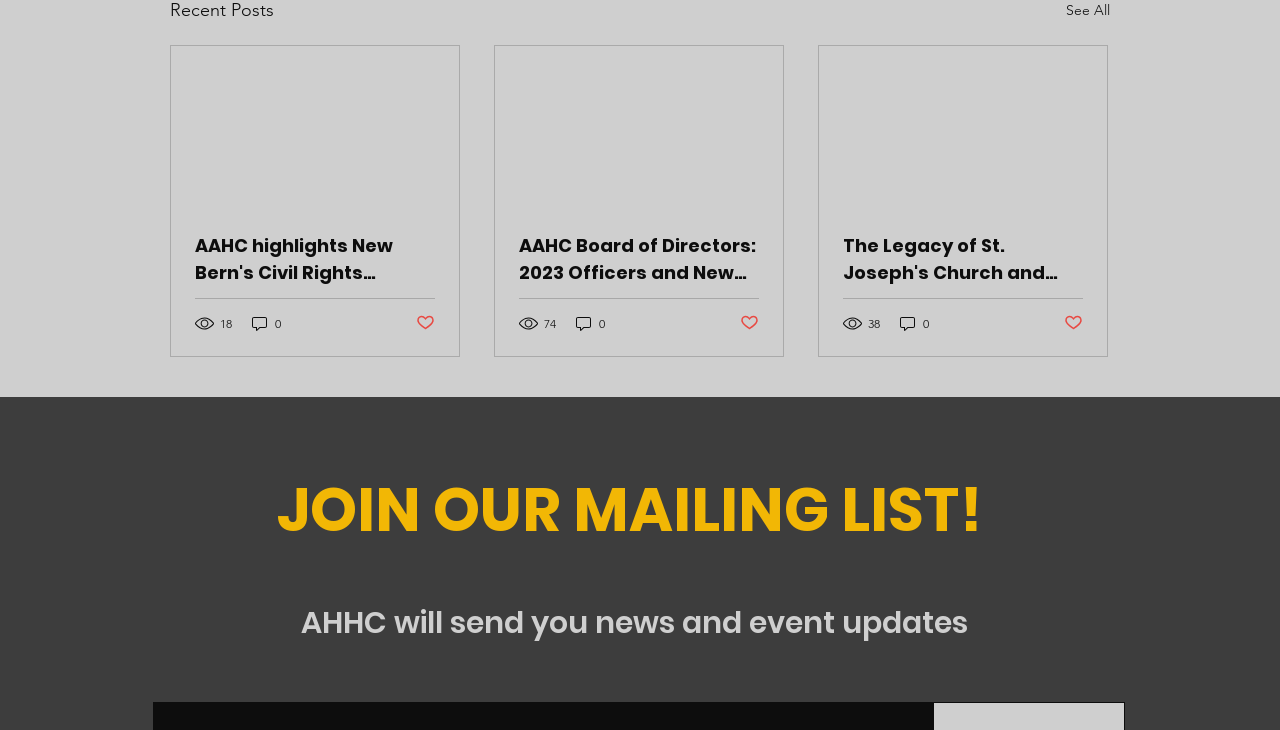Please identify the bounding box coordinates of the element that needs to be clicked to execute the following command: "Join the mailing list". Provide the bounding box using four float numbers between 0 and 1, formatted as [left, top, right, bottom].

[0.148, 0.658, 0.835, 0.74]